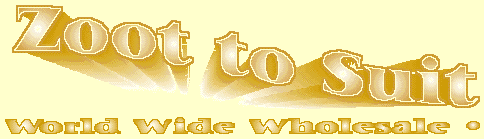Kindly respond to the following question with a single word or a brief phrase: 
What is the visual effect on the 'Zoot to Suit' text?

Shimmering